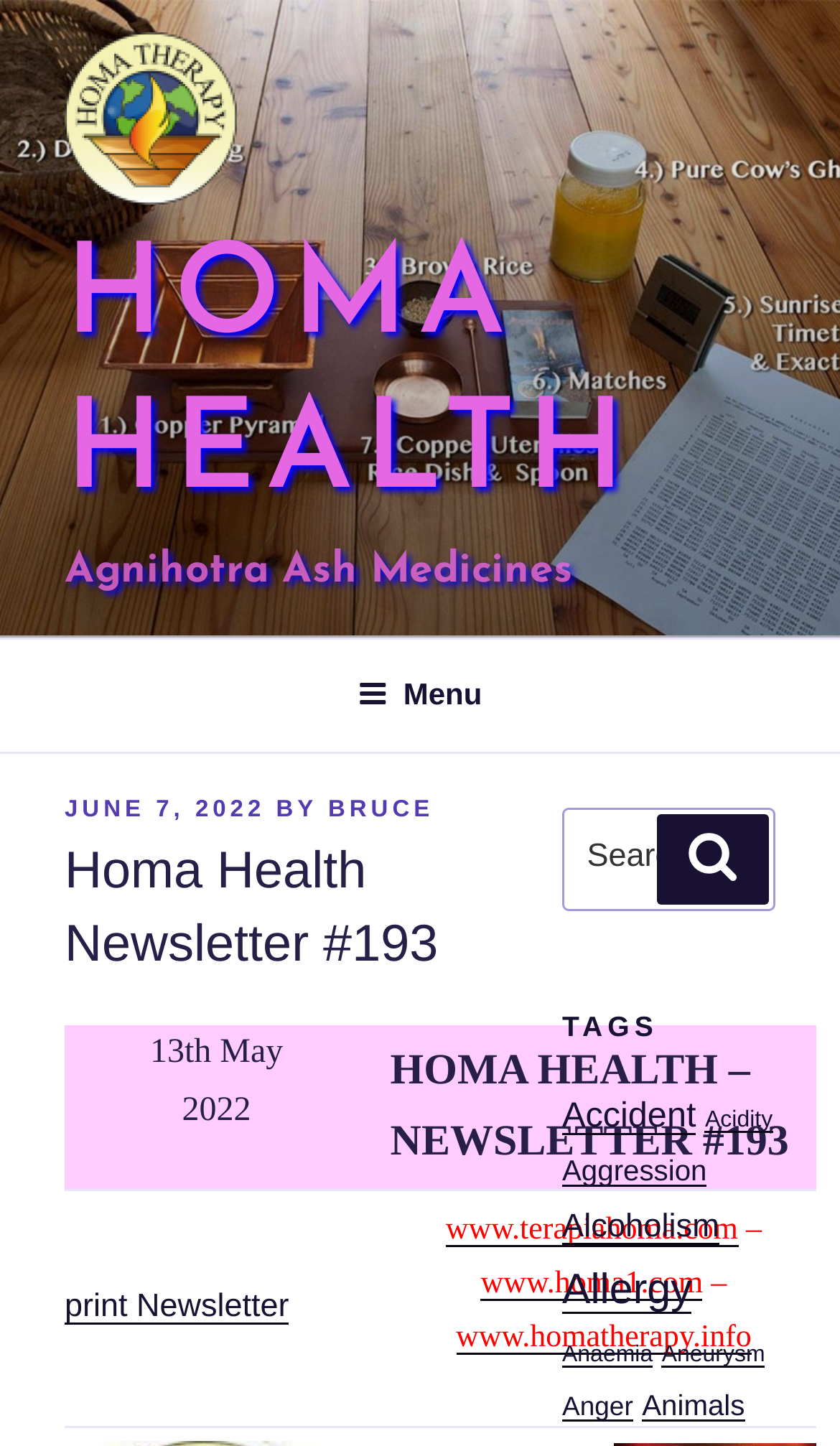Identify the bounding box of the UI element described as follows: "Homa Health". Provide the coordinates as four float numbers in the range of 0 to 1 [left, top, right, bottom].

[0.077, 0.164, 0.756, 0.36]